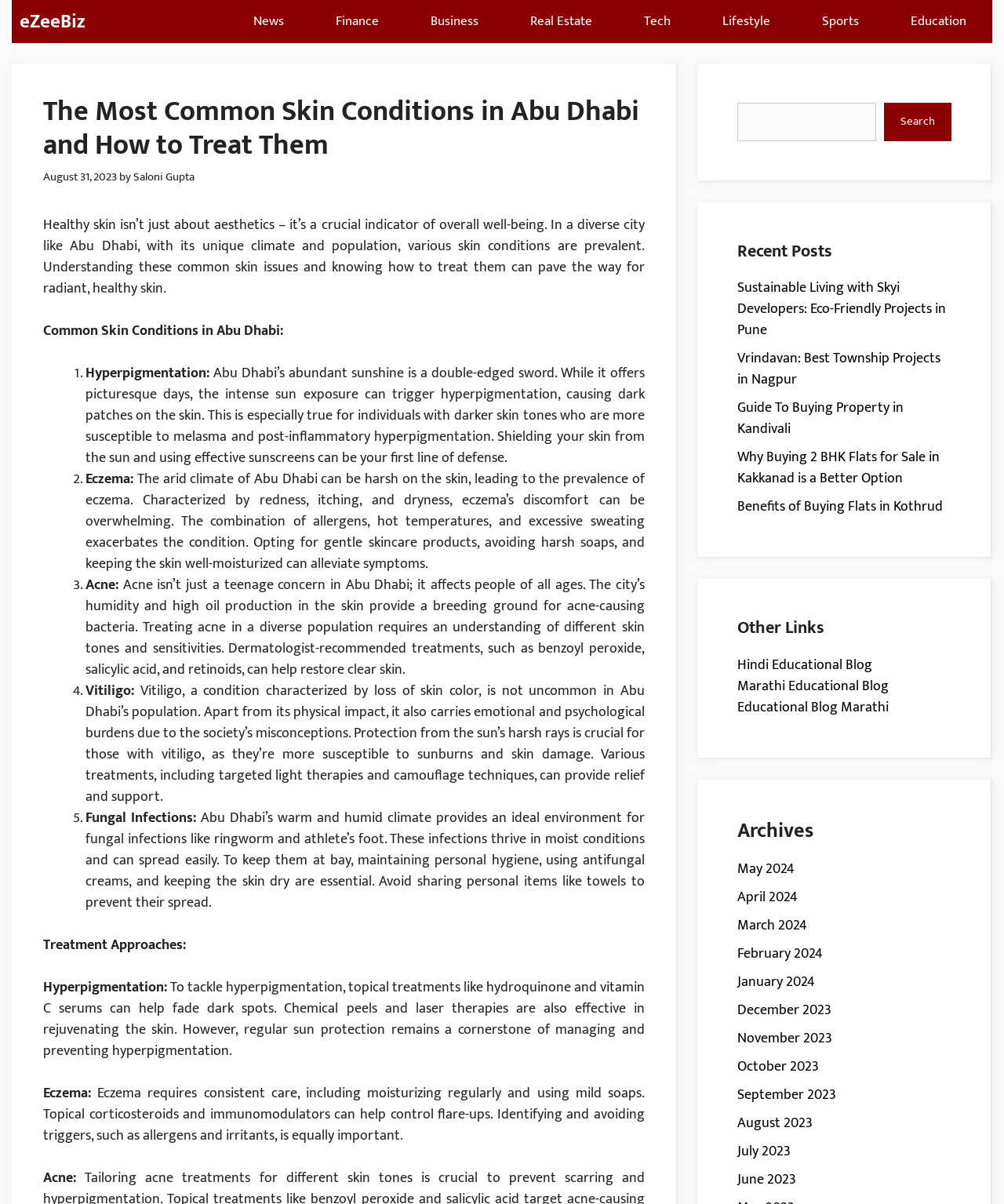Identify the bounding box coordinates for the UI element described as follows: August 2023. Use the format (top-left x, top-left y, bottom-right x, bottom-right y) and ensure all values are floating point numbers between 0 and 1.

[0.734, 0.923, 0.809, 0.943]